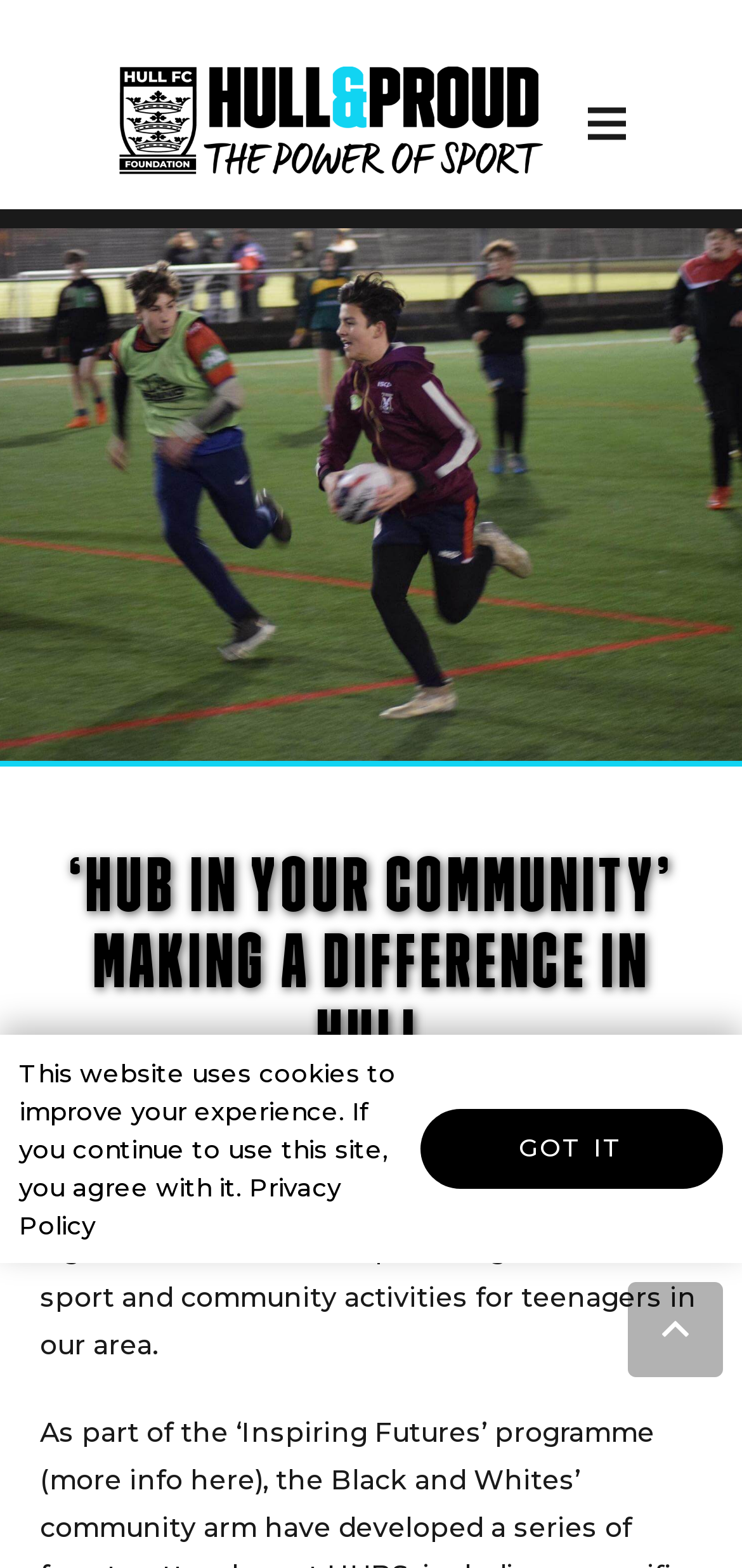What is the name of the programme mentioned on the webpage?
Please provide a comprehensive answer based on the visual information in the image.

By examining the webpage content, we can see that the StaticText element with the text 'As part of the ‘Inspiring Futures’ programme (' mentions a programme called 'Inspiring Futures'.